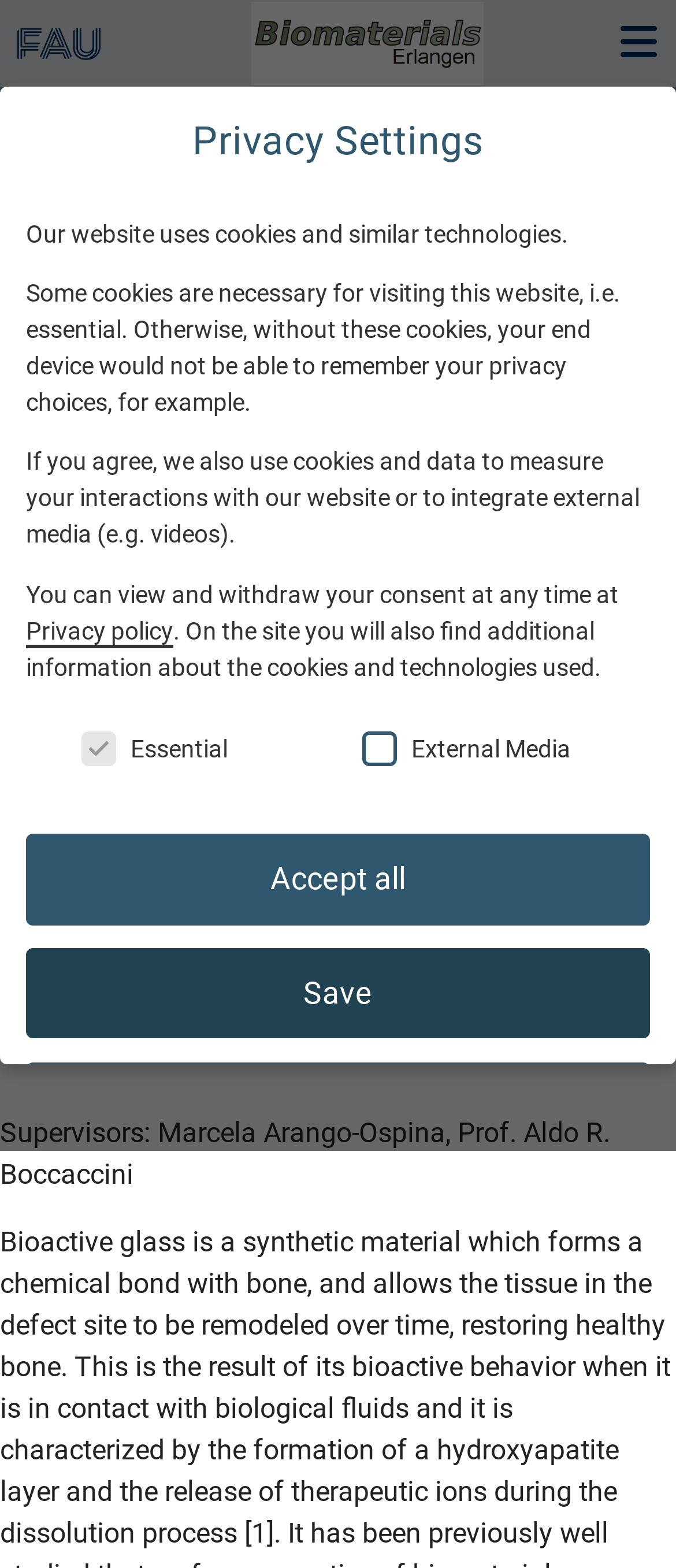What are the options for managing cookies on this website?
Provide a detailed answer to the question using information from the image.

The options for managing cookies on this website can be found in the buttons and links in the privacy settings section at the bottom of the webpage, which include 'Accept all', 'Save', 'Accept only essential cookies', and 'Individual privacy settings'.